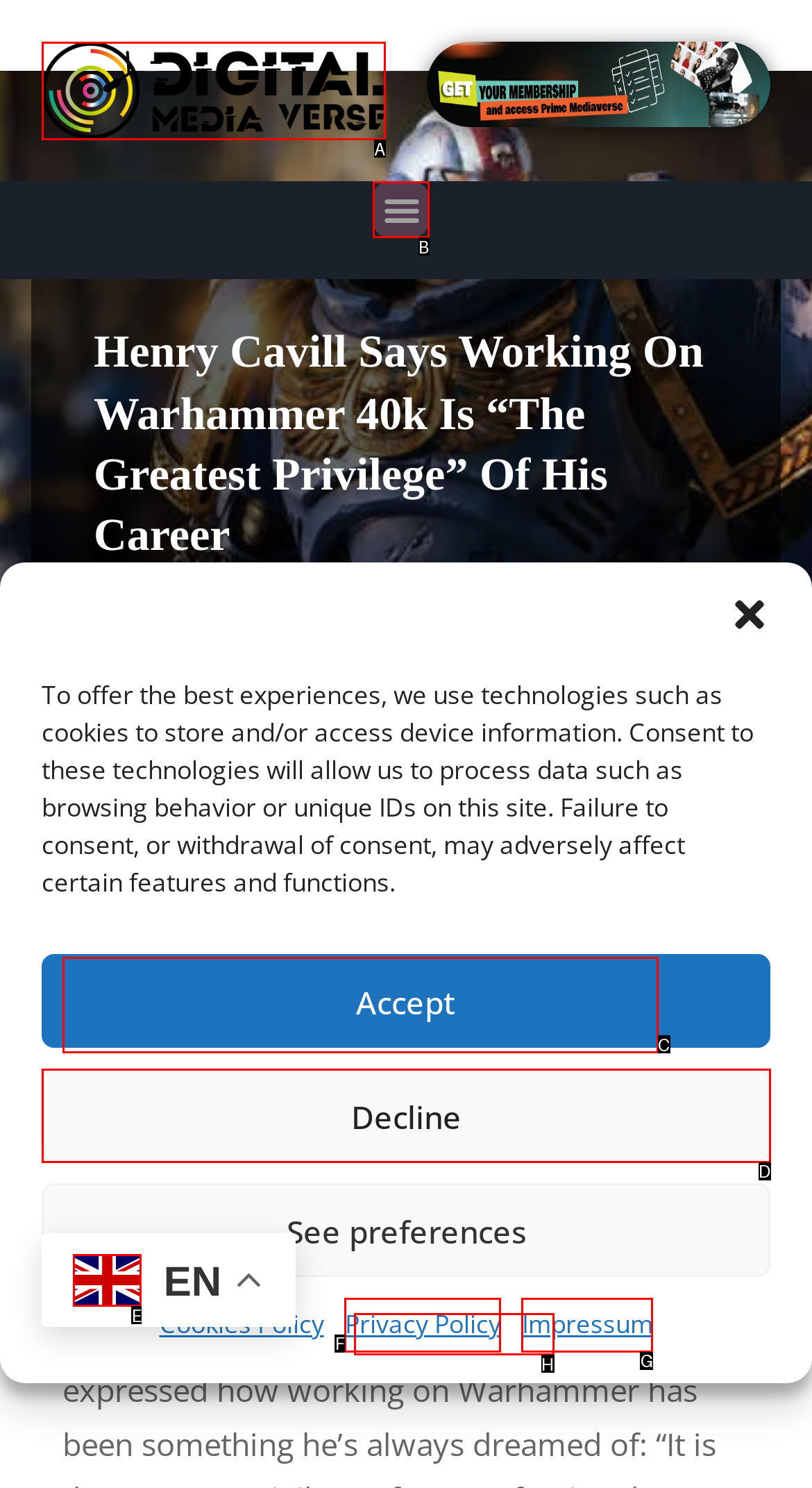To achieve the task: Switch to English language, indicate the letter of the correct choice from the provided options.

E